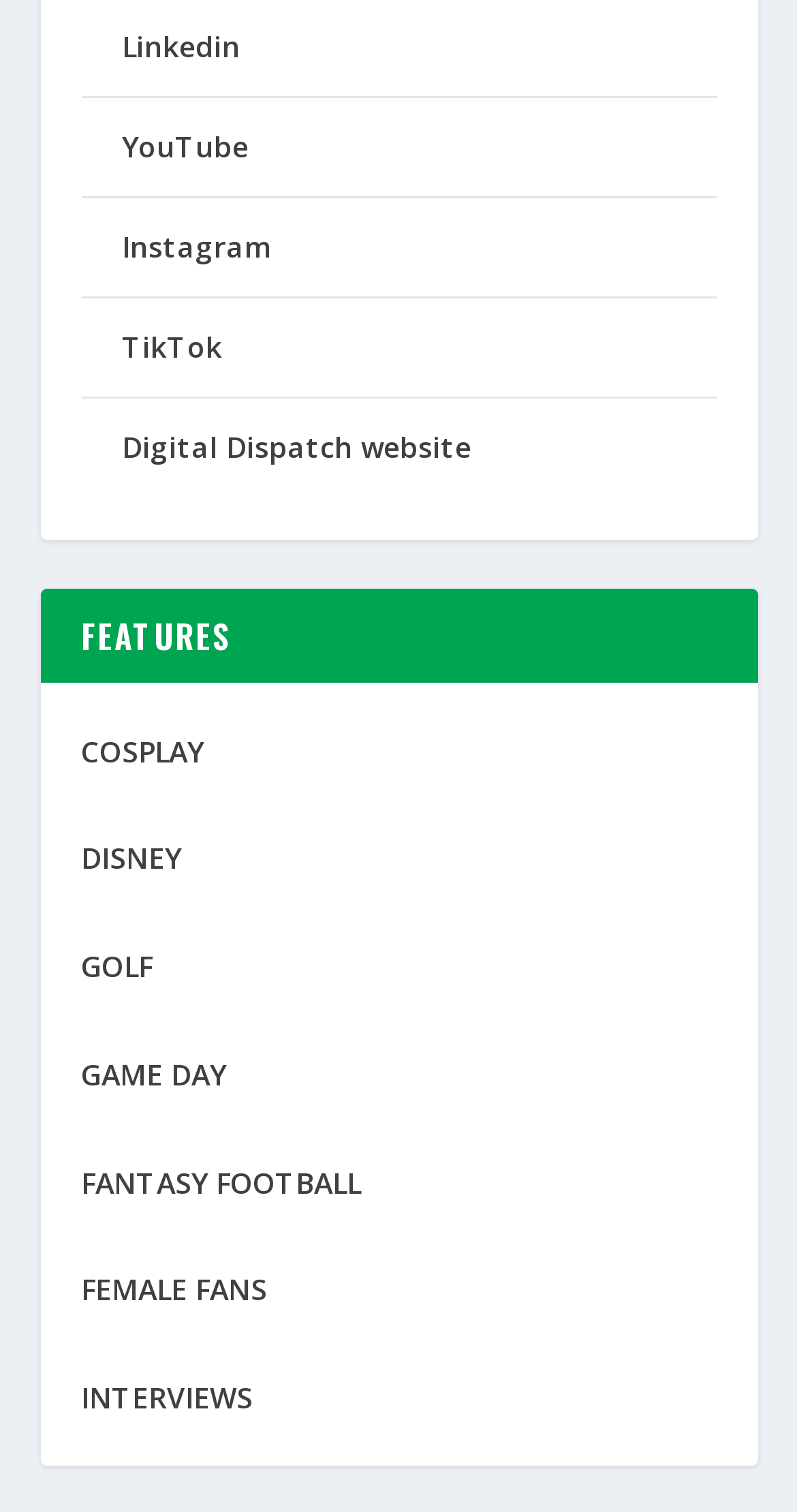Determine the bounding box coordinates of the section to be clicked to follow the instruction: "visit LinkedIn". The coordinates should be given as four float numbers between 0 and 1, formatted as [left, top, right, bottom].

[0.153, 0.017, 0.301, 0.043]